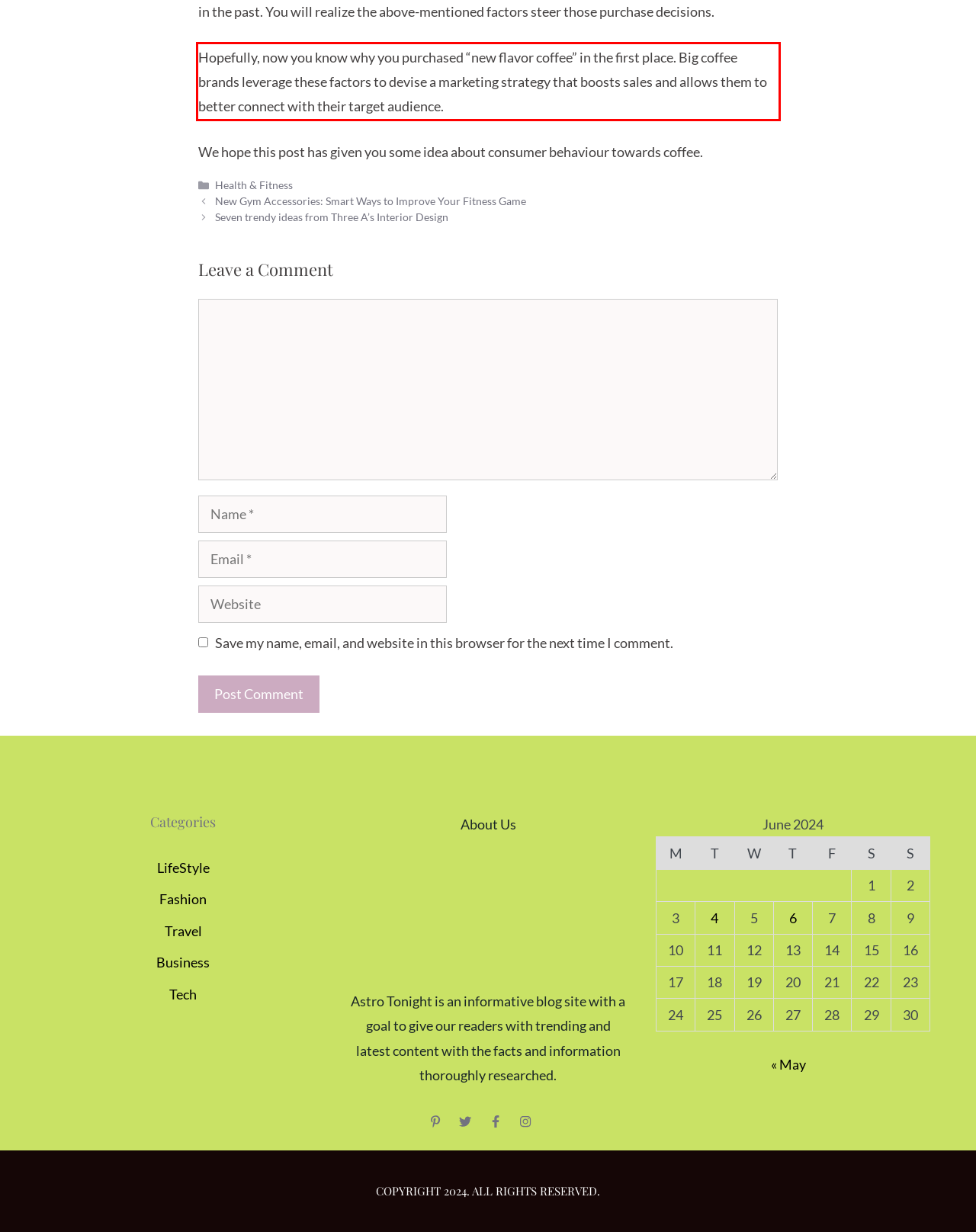Please recognize and transcribe the text located inside the red bounding box in the webpage image.

Hopefully, now you know why you purchased “new flavor coffee” in the first place. Big coffee brands leverage these factors to devise a marketing strategy that boosts sales and allows them to better connect with their target audience.